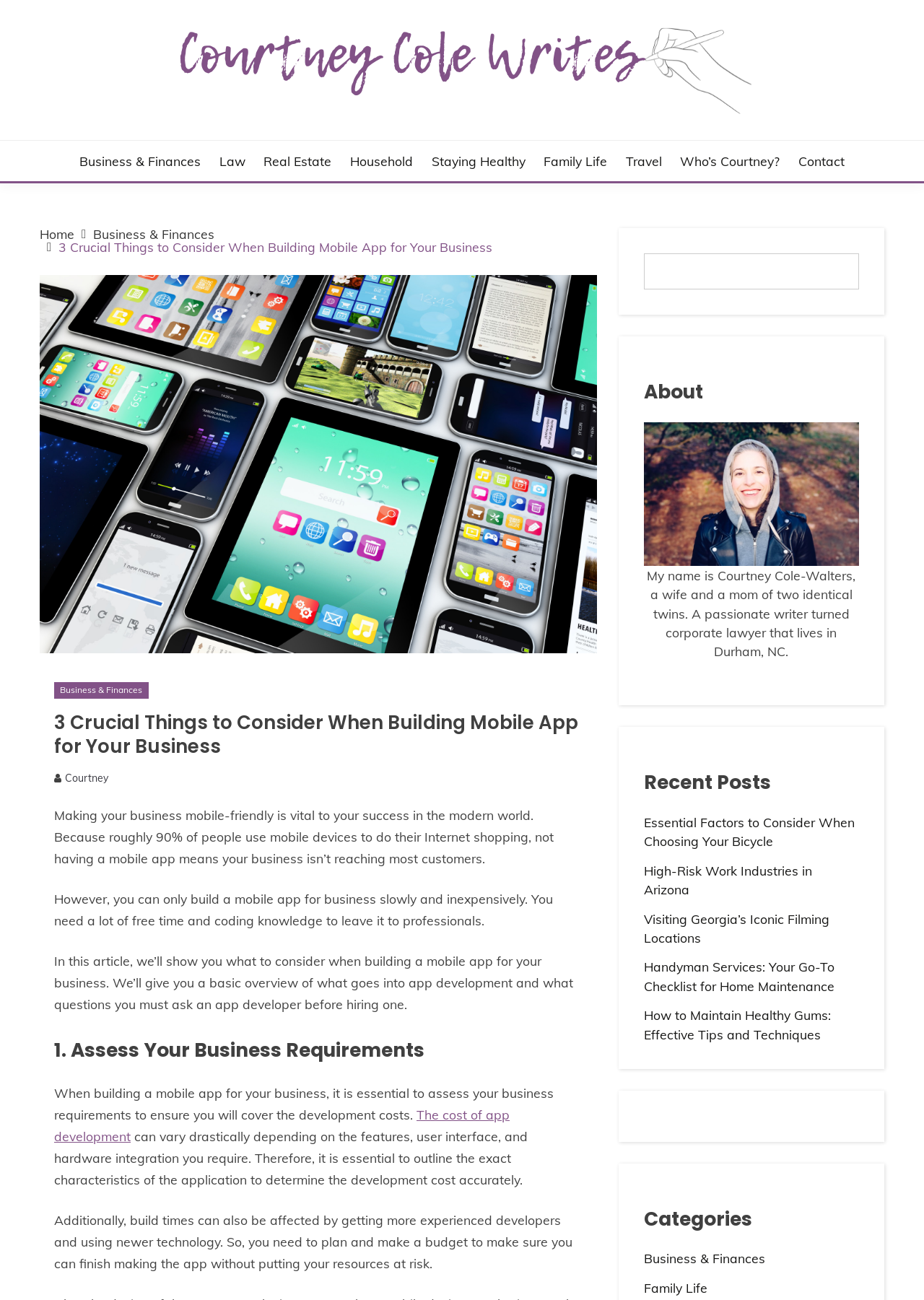Identify the bounding box coordinates of the area that should be clicked in order to complete the given instruction: "Read the 'About' section". The bounding box coordinates should be four float numbers between 0 and 1, i.e., [left, top, right, bottom].

[0.697, 0.291, 0.93, 0.313]